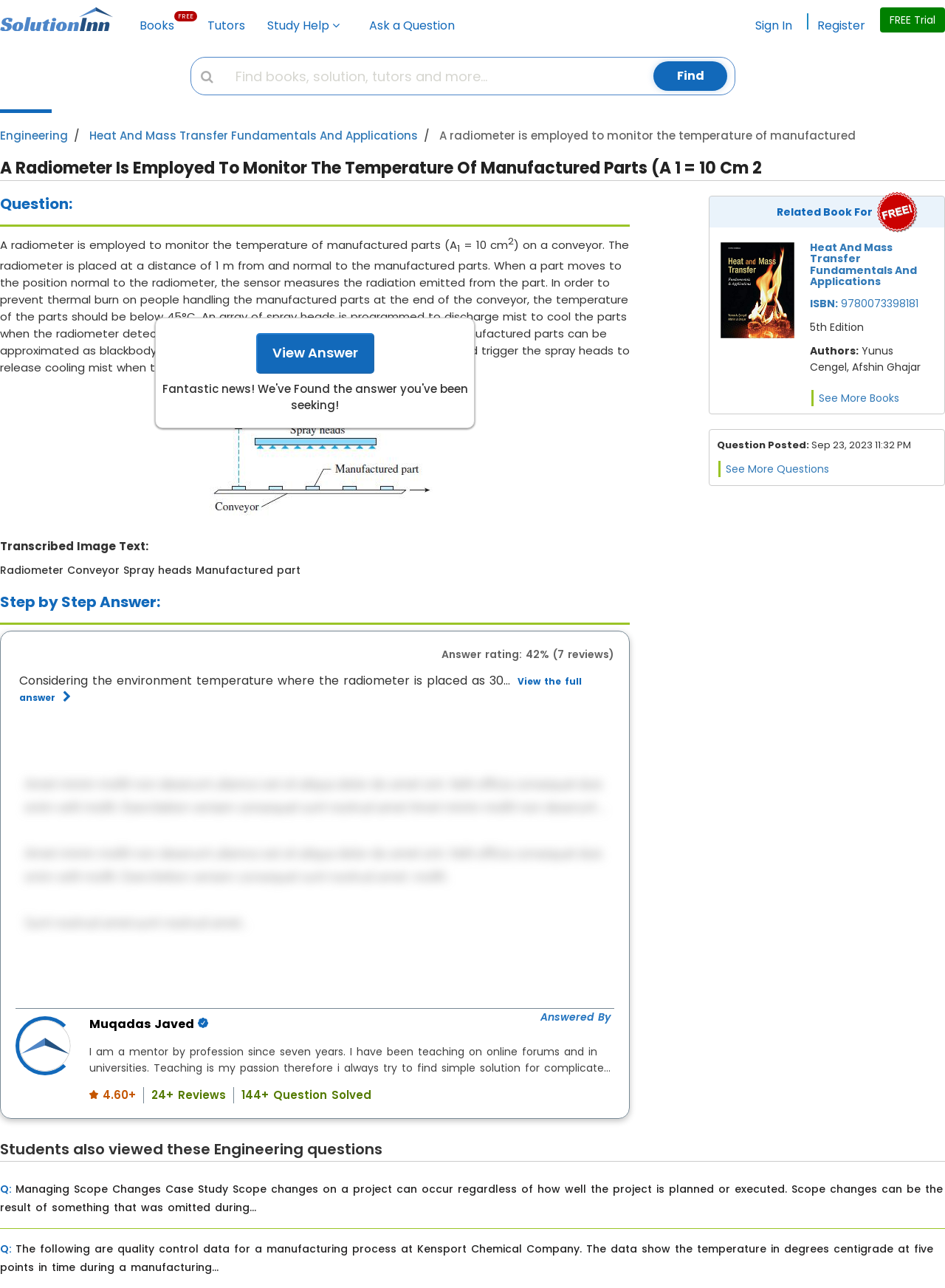What is the distance between the radiometer and the manufactured parts?
Answer the question using a single word or phrase, according to the image.

1 m